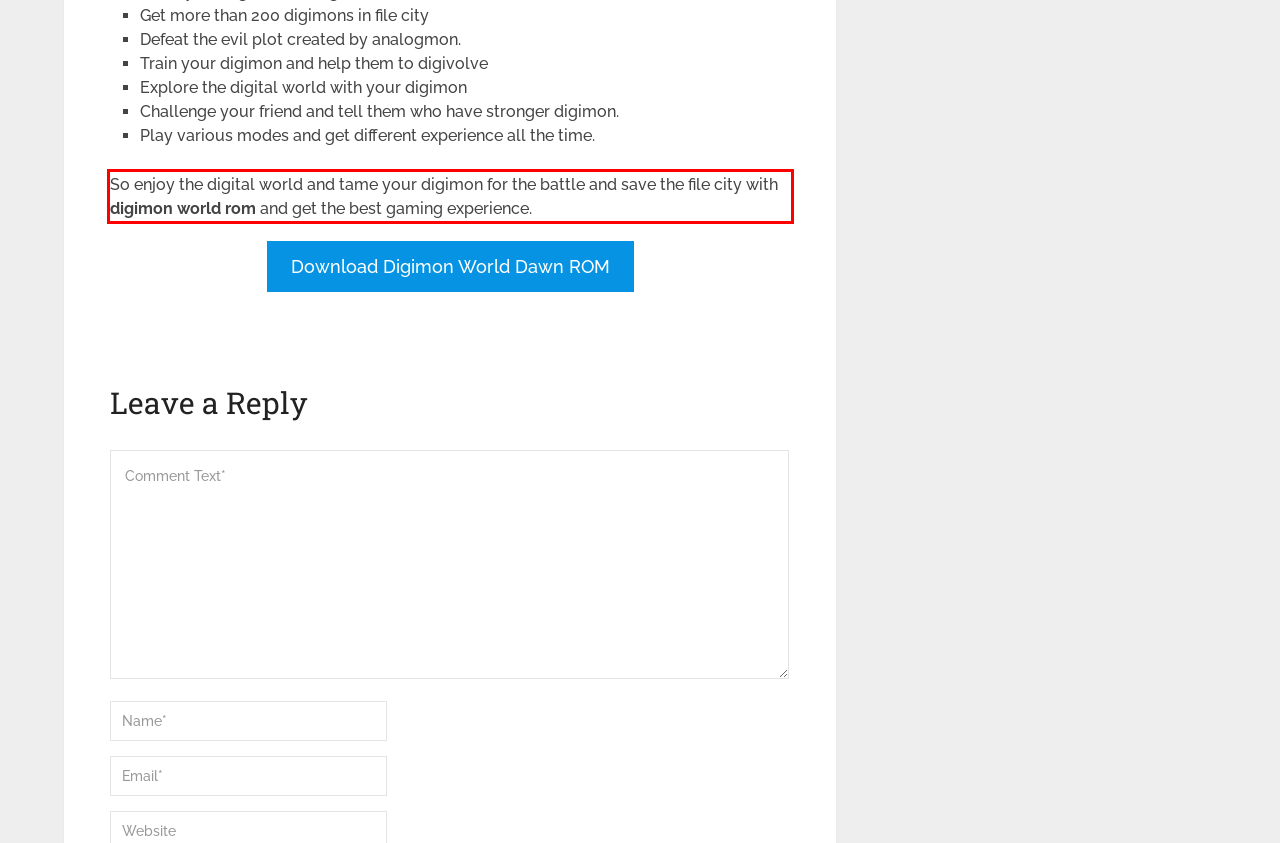Examine the screenshot of the webpage, locate the red bounding box, and perform OCR to extract the text contained within it.

So enjoy the digital world and tame your digimon for the battle and save the file city with digimon world rom and get the best gaming experience.